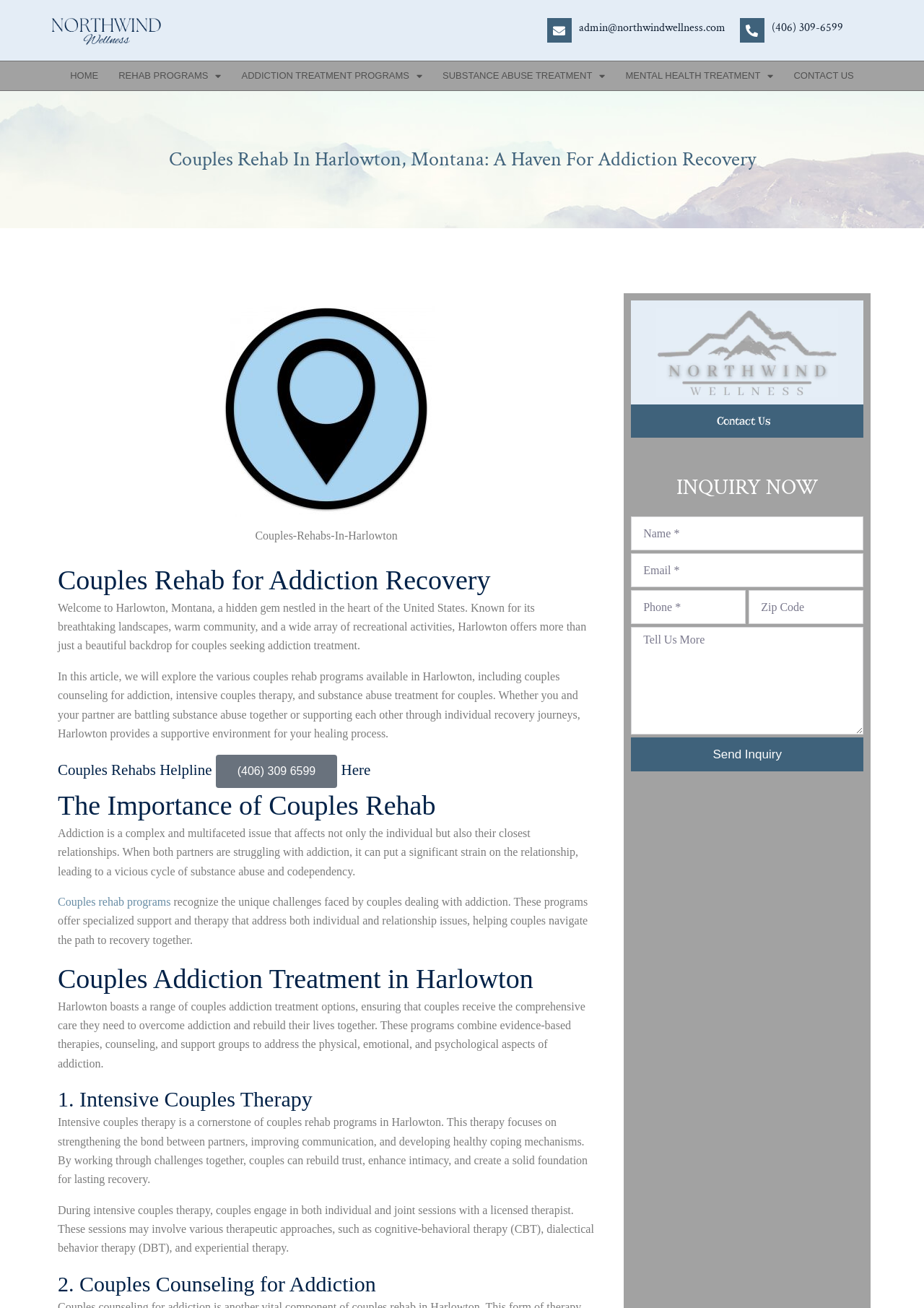Determine the bounding box coordinates of the UI element described below. Use the format (top-left x, top-left y, bottom-right x, bottom-right y) with floating point numbers between 0 and 1: Rehab Programs

[0.117, 0.047, 0.25, 0.069]